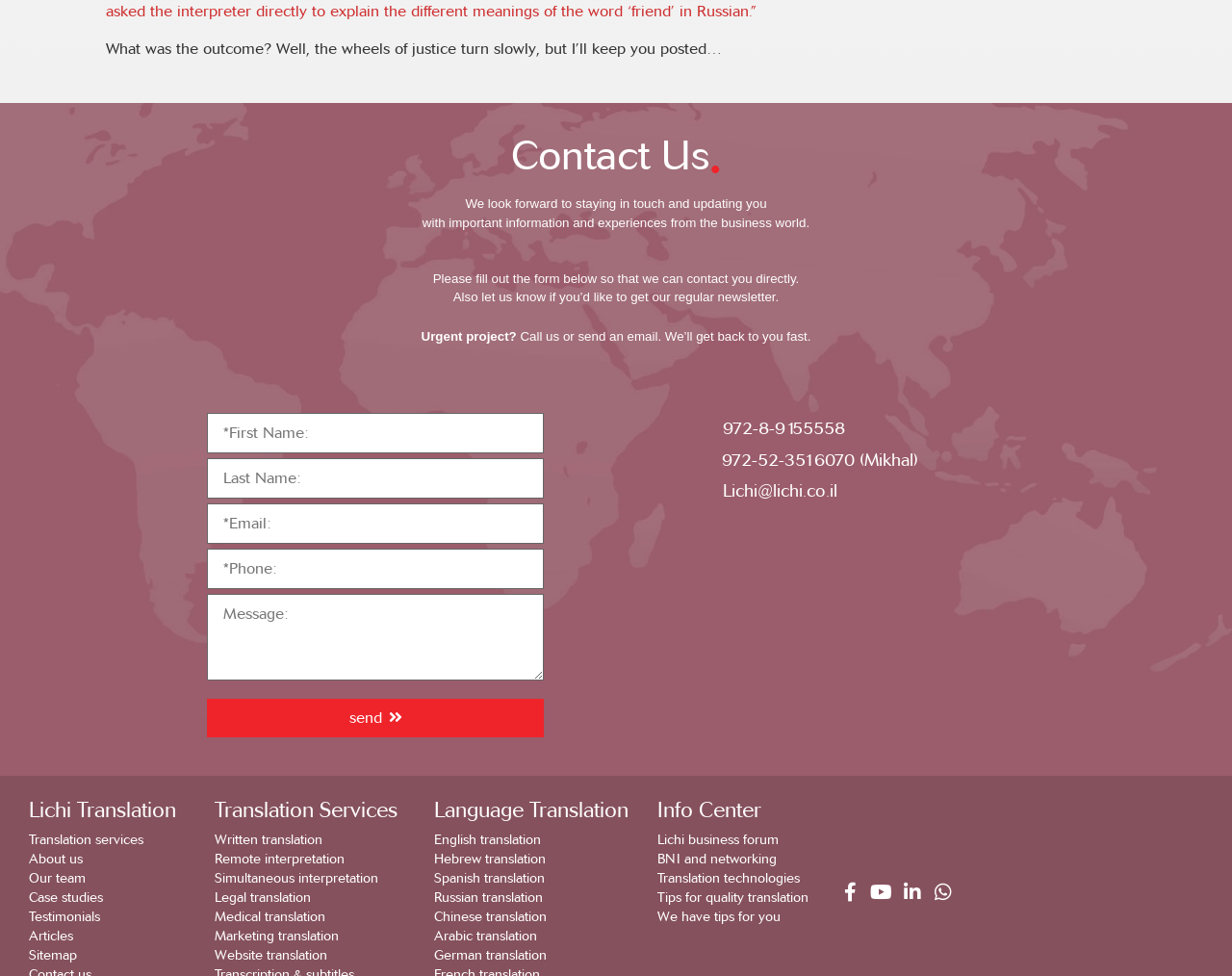Identify the bounding box coordinates of the region that needs to be clicked to carry out this instruction: "Fill out the contact form". Provide these coordinates as four float numbers ranging from 0 to 1, i.e., [left, top, right, bottom].

[0.168, 0.423, 0.441, 0.756]